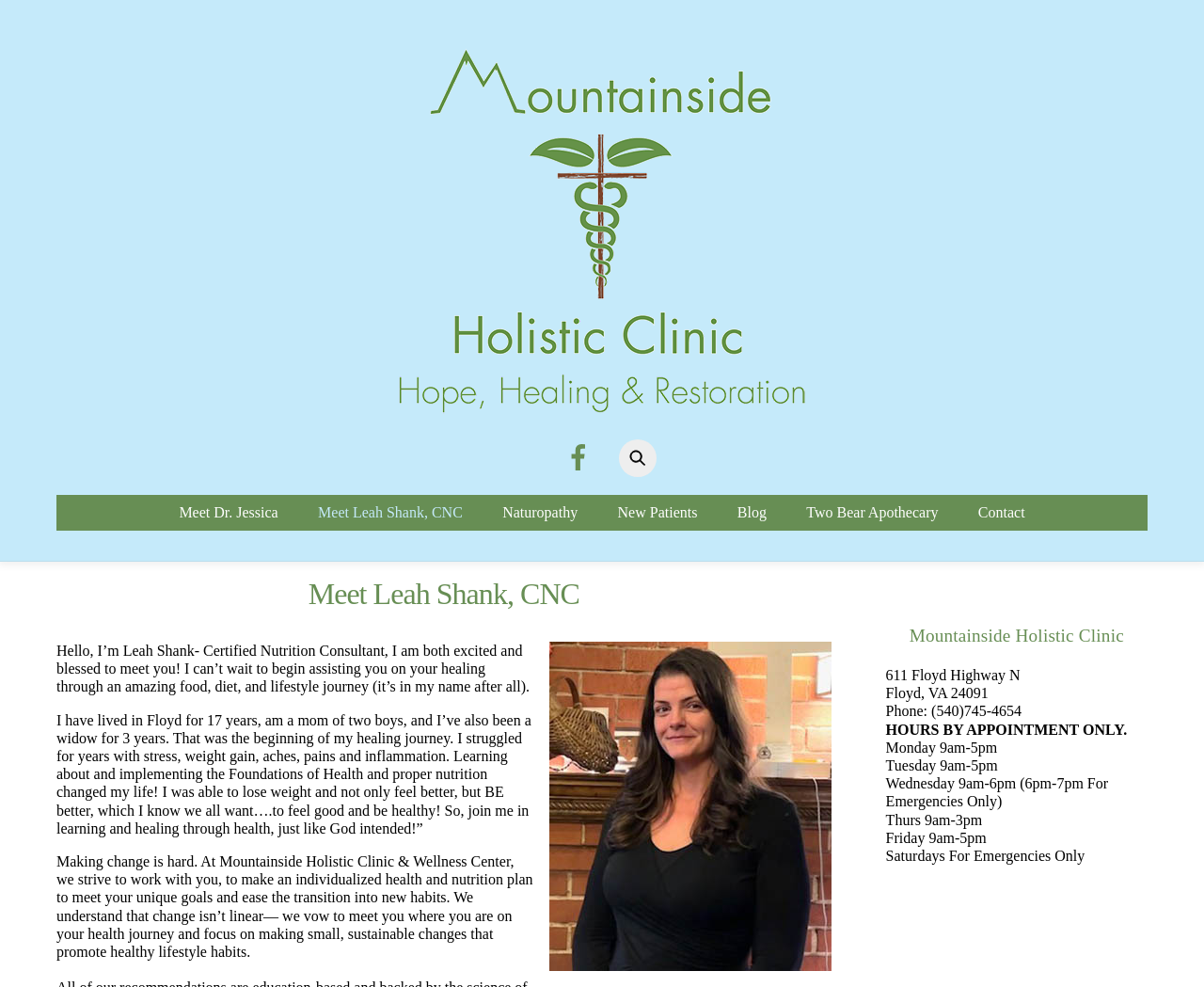Locate the bounding box coordinates of the element I should click to achieve the following instruction: "View restaurant details".

None